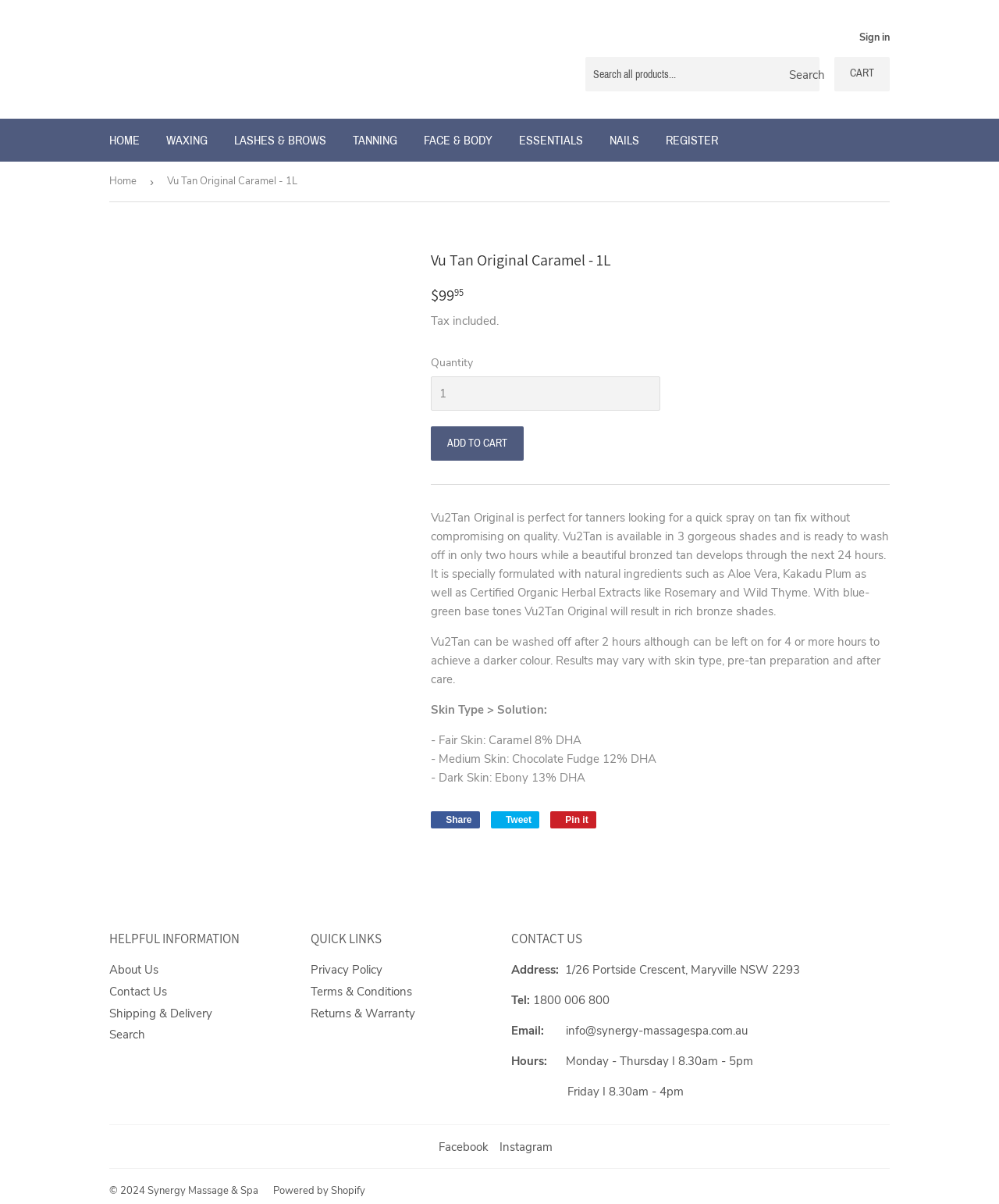What type of business is Synergy Massage & Spa?
Provide an in-depth and detailed explanation in response to the question.

I analyzed the various categories of products and services listed on the webpage, such as waxing, tanning, lashes, and skincare, which suggest that Synergy Massage & Spa is a business related to spa and beauty products.